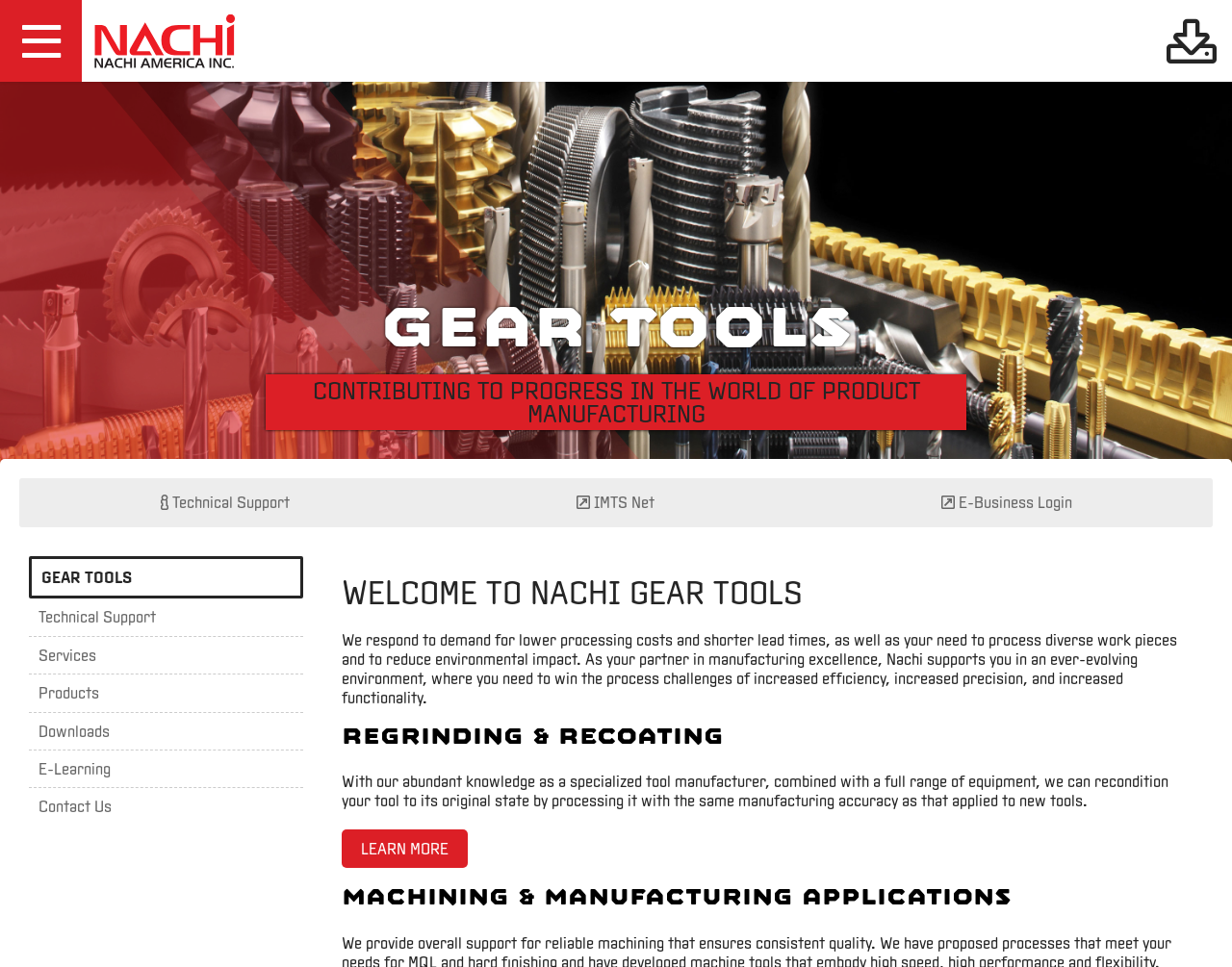Specify the bounding box coordinates of the area to click in order to follow the given instruction: "View all downloads."

[0.775, 0.541, 0.928, 0.583]